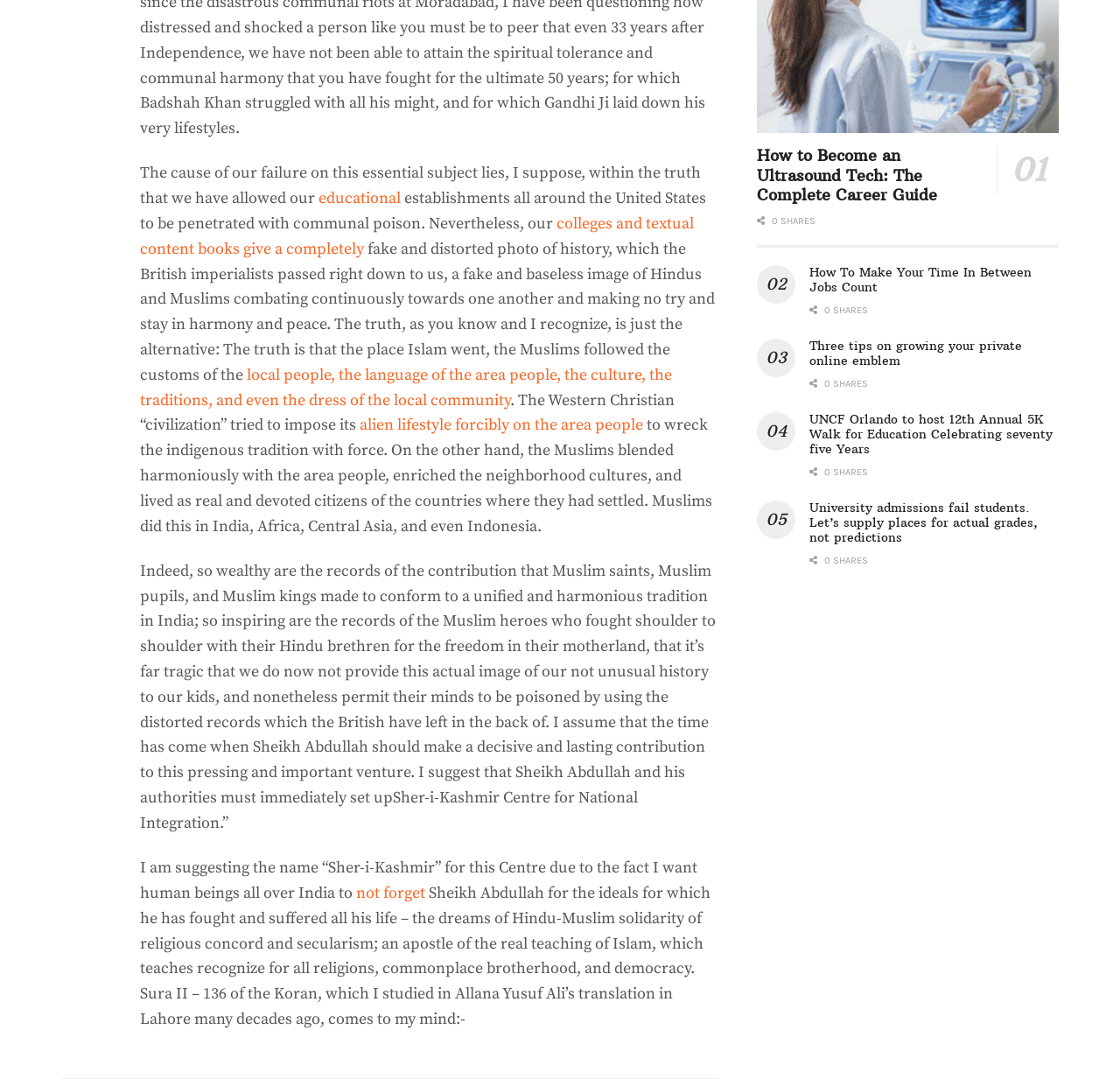What is the significance of Sura II-136 of the Koran?
Please answer the question with as much detail and depth as you can.

The author mentions Sura II-136 of the Koran, which they studied in Allana Yusuf Ali's translation, as an example of the true teachings of Islam, which emphasize respect for all religions, common brotherhood, and democracy.